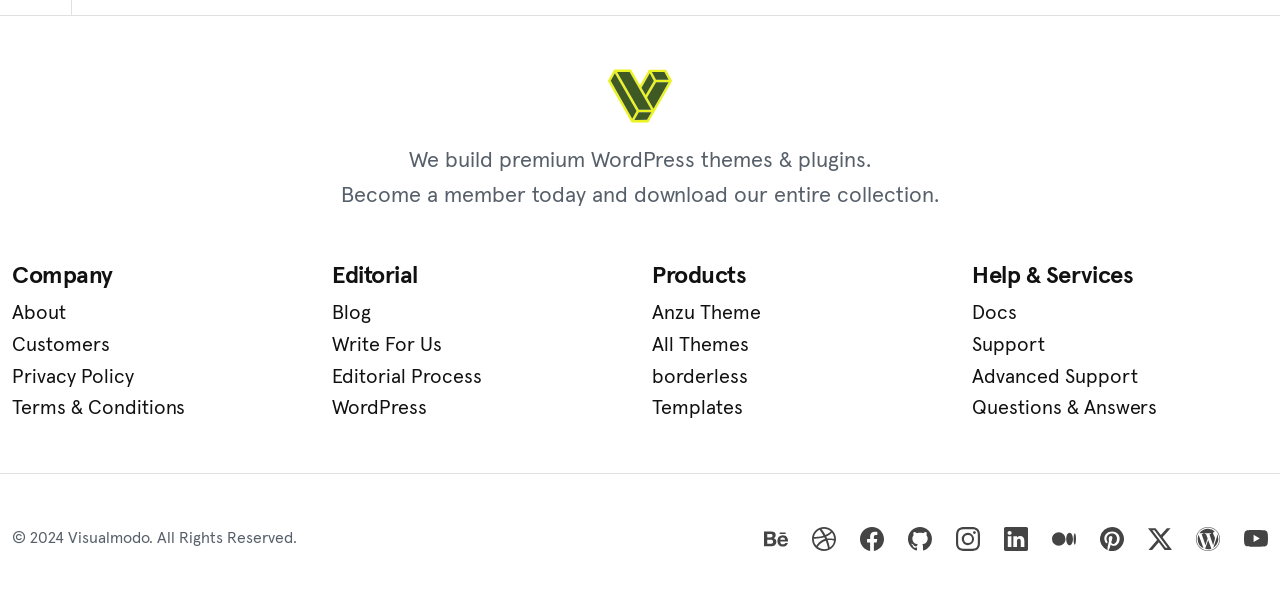For the following element description, predict the bounding box coordinates in the format (top-left x, top-left y, bottom-right x, bottom-right y). All values should be floating point numbers between 0 and 1. Description: Questions & Answers

[0.759, 0.65, 0.991, 0.702]